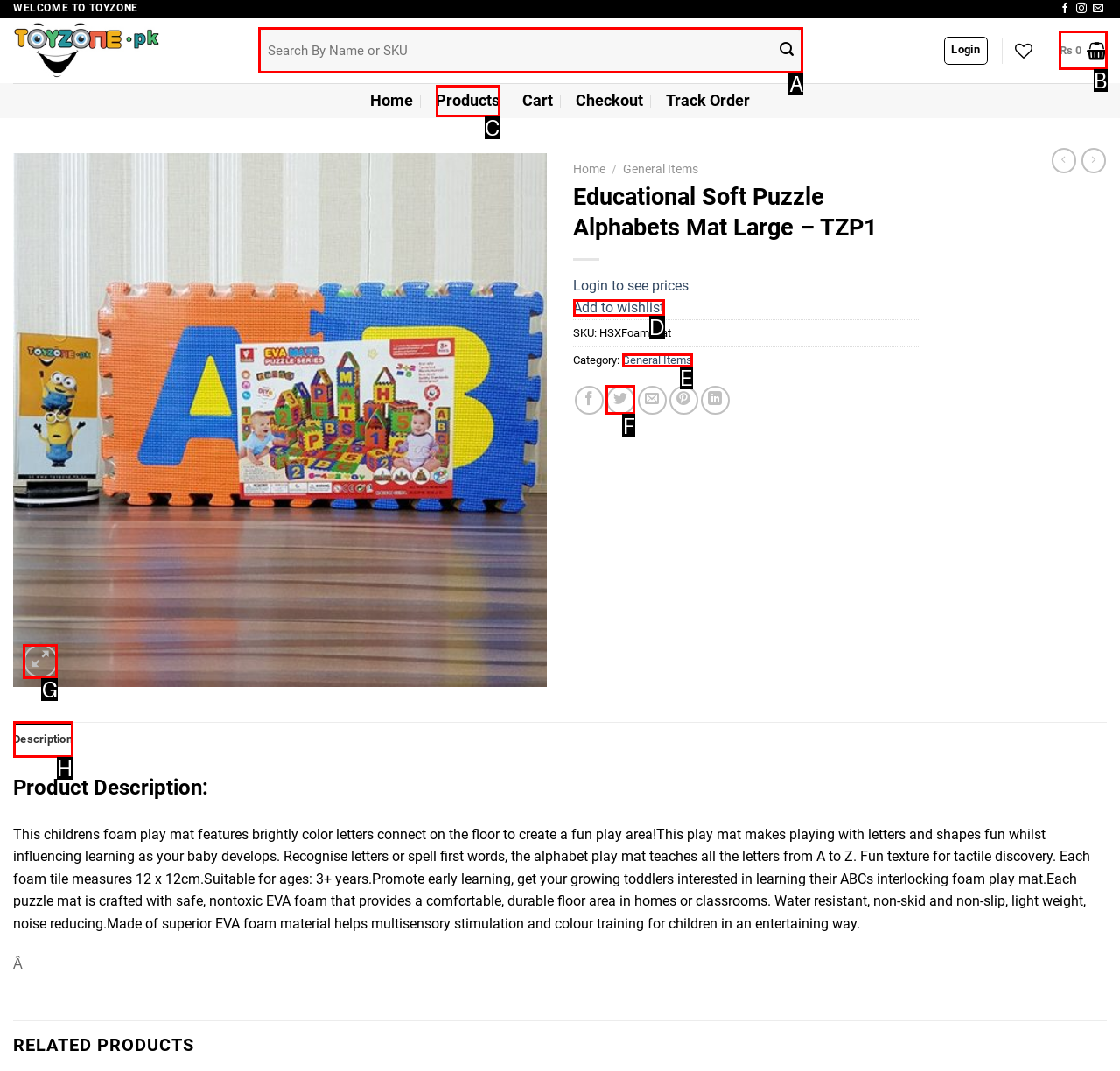From the available options, which lettered element should I click to complete this task: View product description?

H